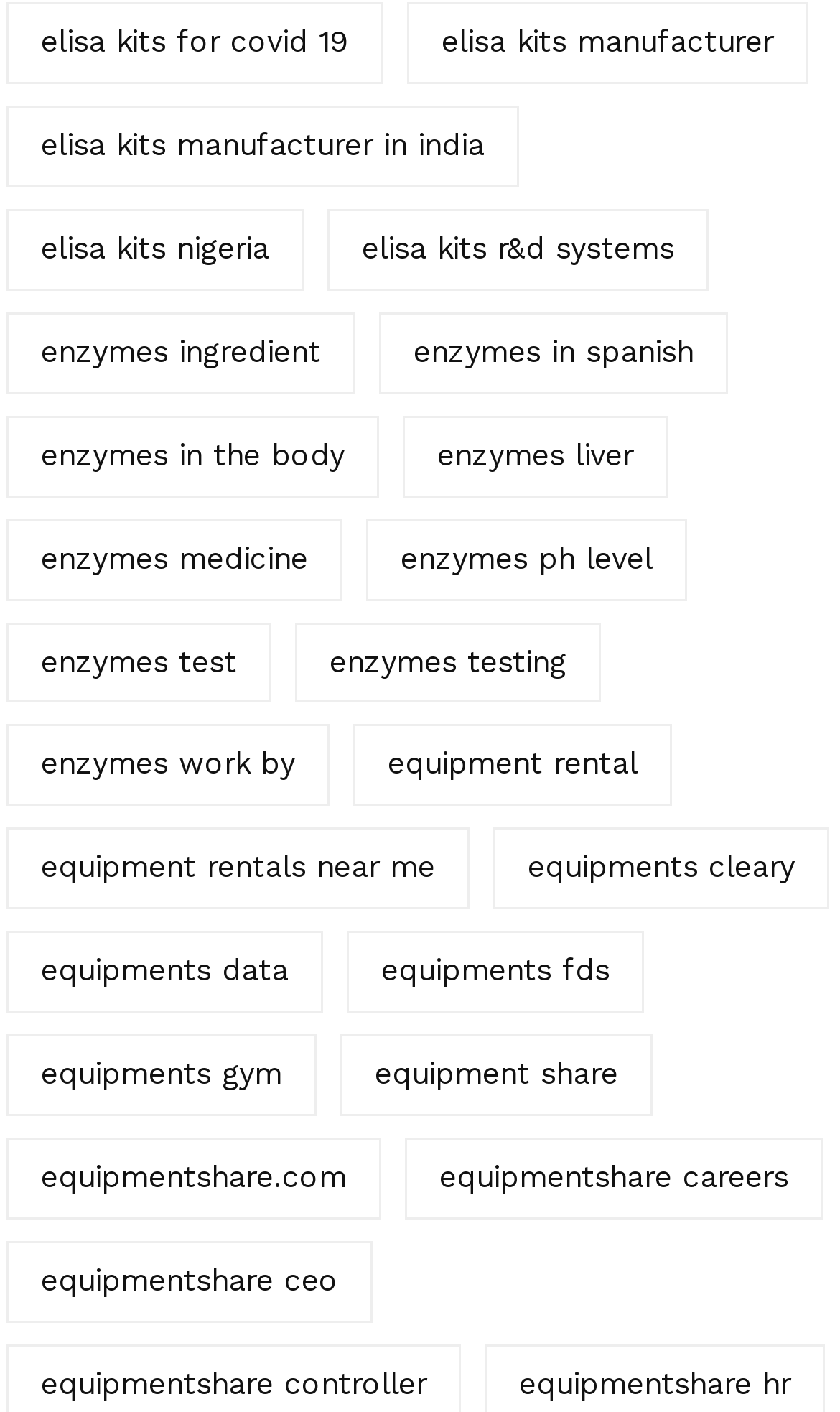Provide the bounding box for the UI element matching this description: "elisa kits for covid 19".

[0.008, 0.002, 0.456, 0.06]